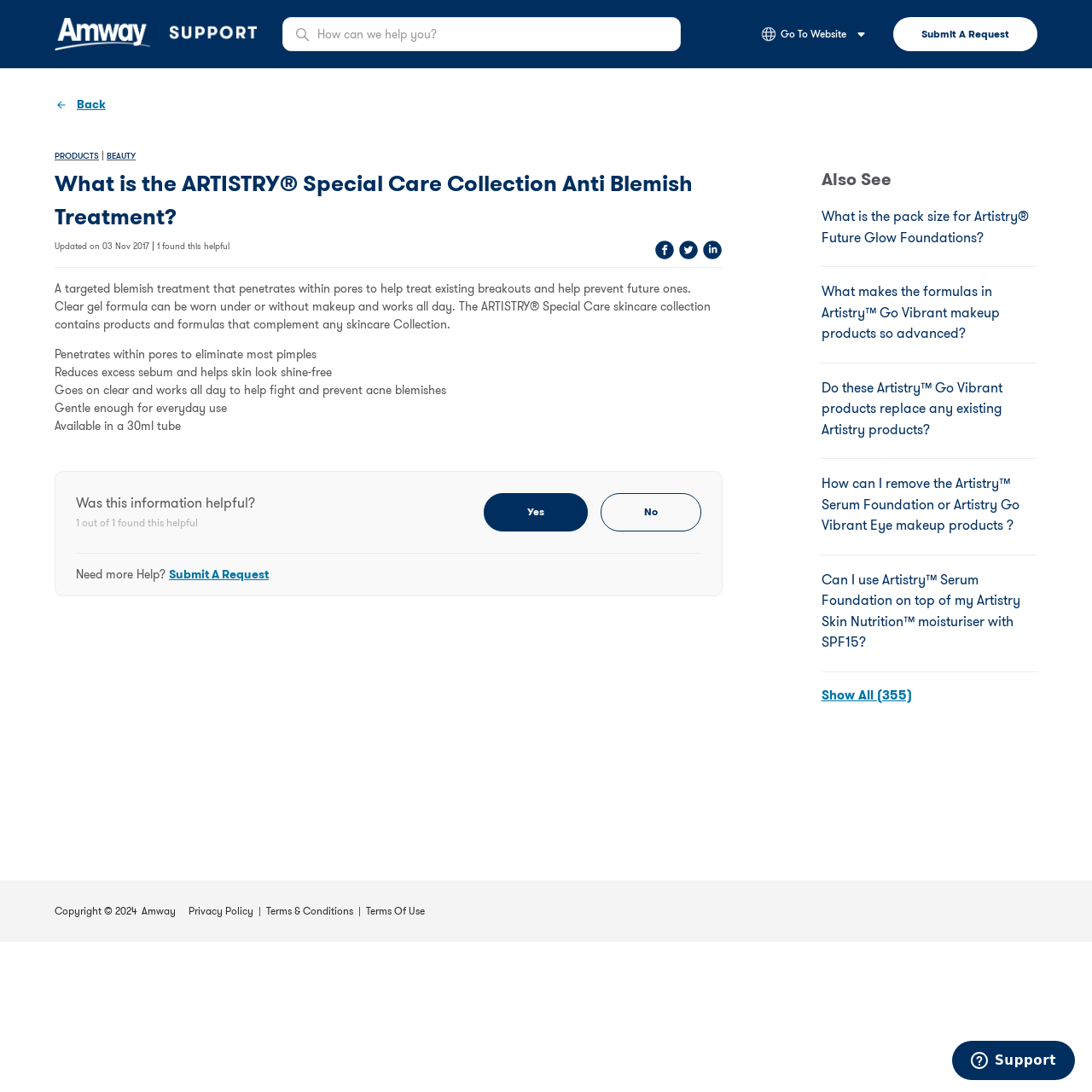Please give a succinct answer using a single word or phrase:
How many links are there in the 'Also See' section?

5